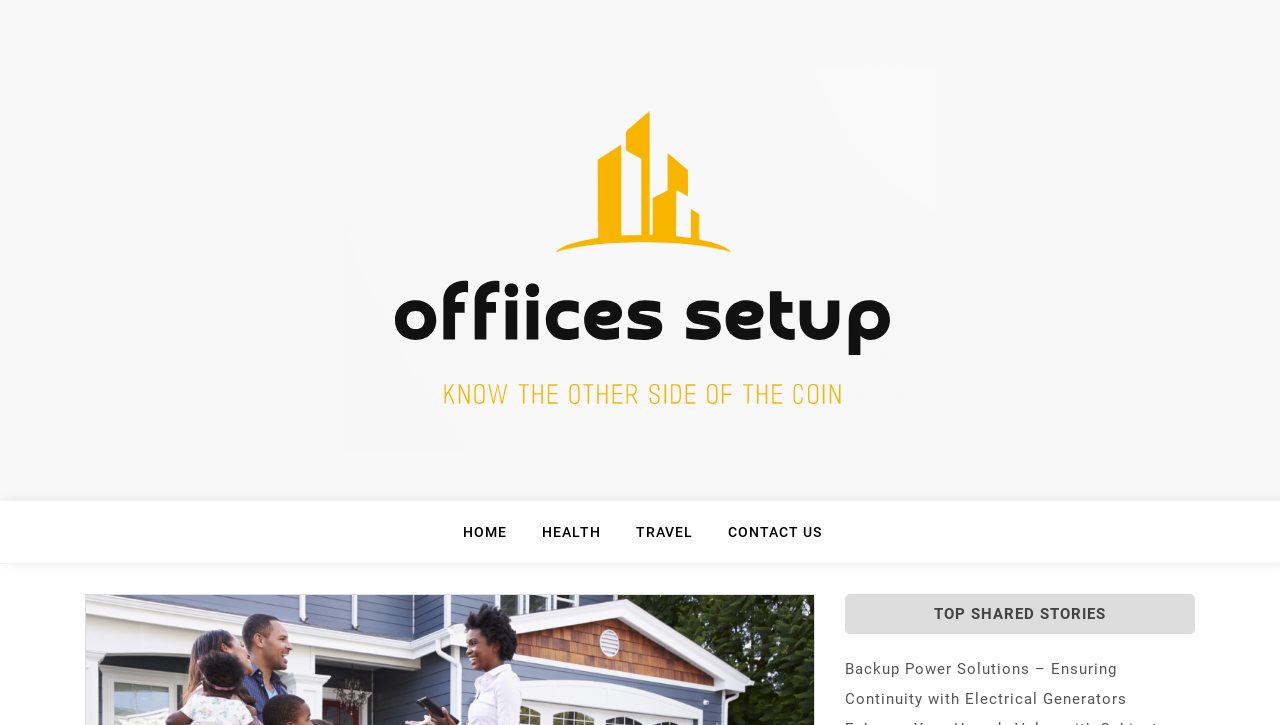How many menu items are there?
Give a single word or phrase as your answer by examining the image.

4